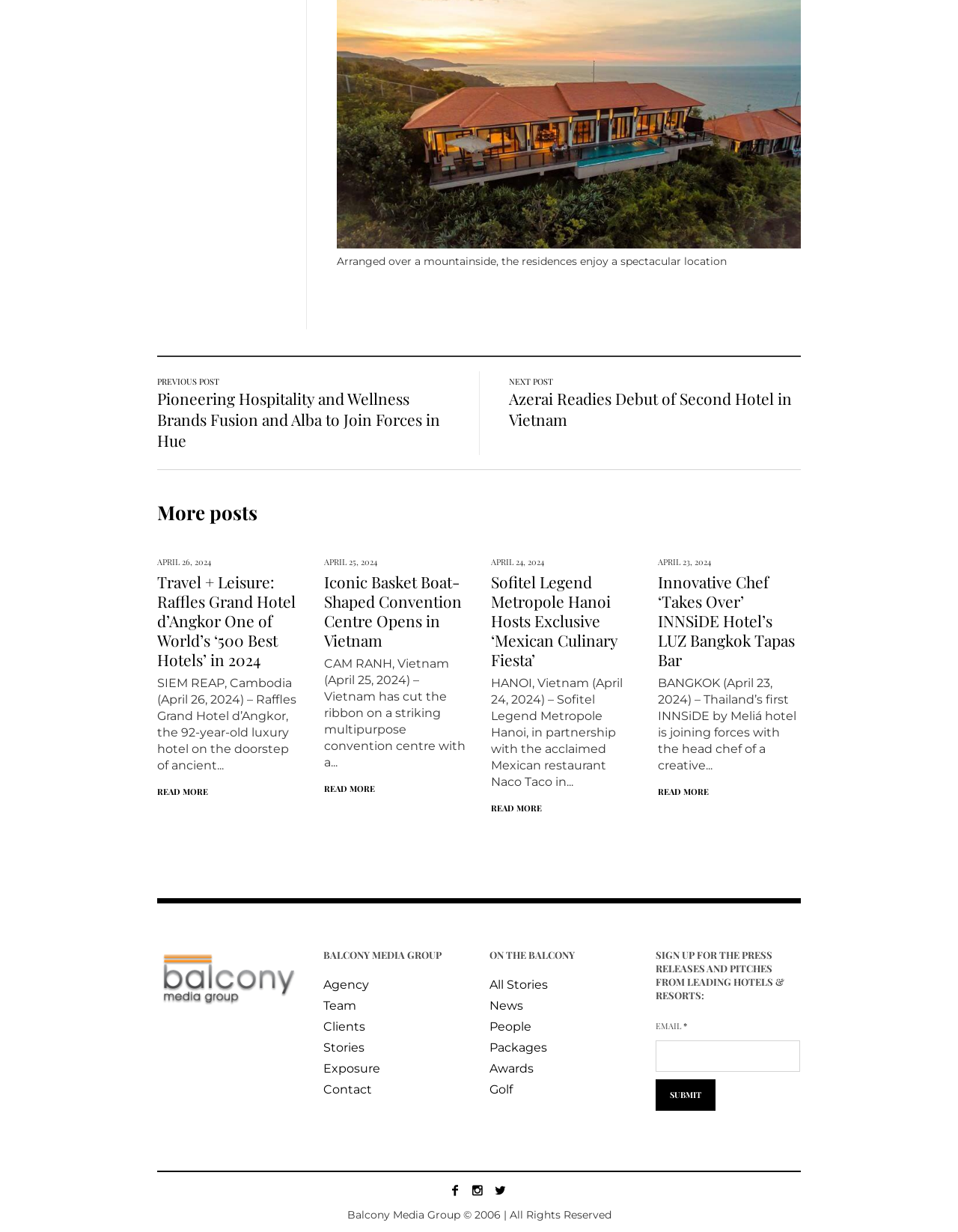Provide the bounding box coordinates for the specified HTML element described in this description: "Read More". The coordinates should be four float numbers ranging from 0 to 1, in the format [left, top, right, bottom].

[0.164, 0.638, 0.217, 0.647]